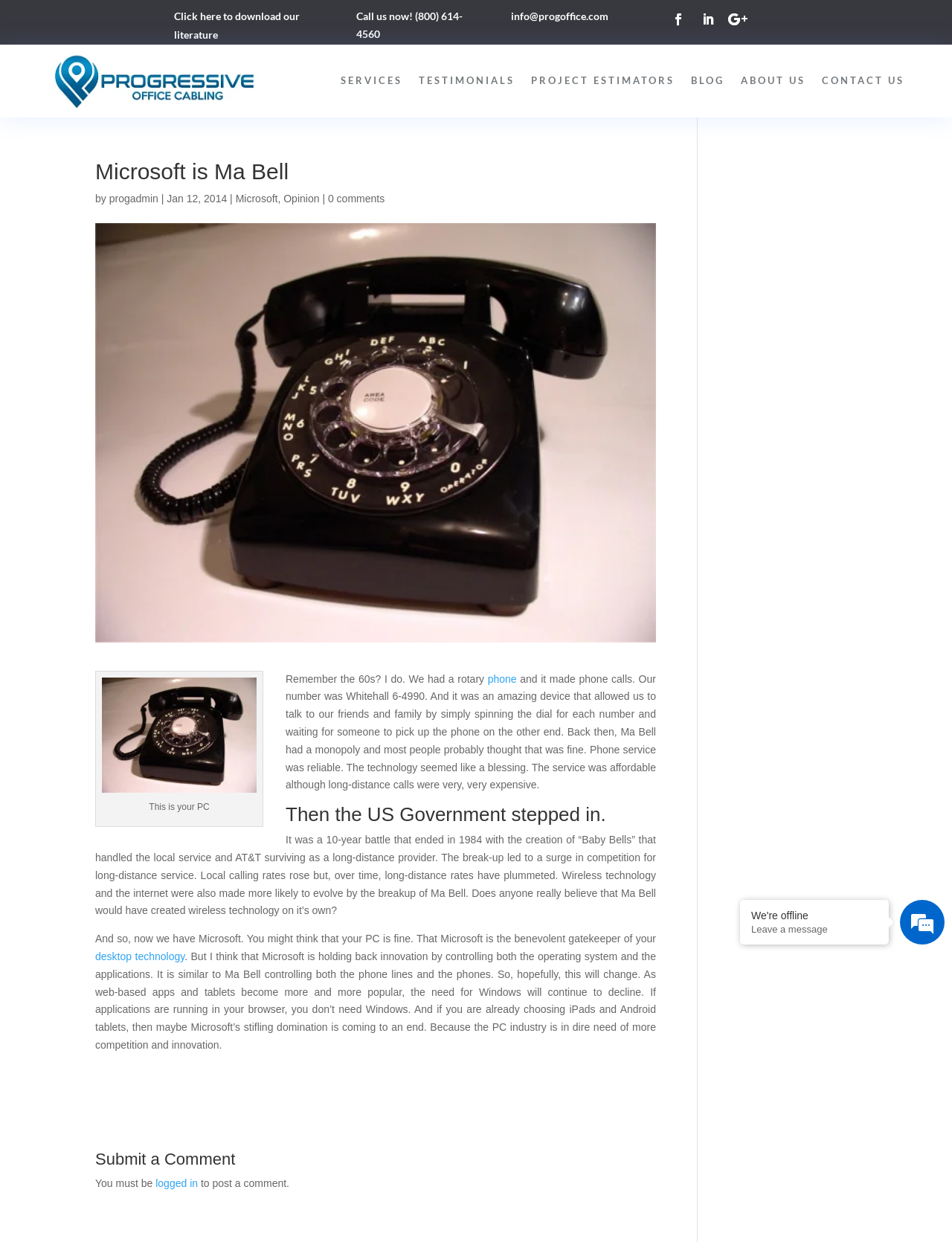Analyze the image and provide a detailed answer to the question: What is the result of the US Government stepping in?

The US Government stepped in and broke up Ma Bell's monopoly, resulting in the creation of 'Baby Bells' that handled local service and AT&T surviving as a long-distance provider. This led to a surge in competition for long-distance service.